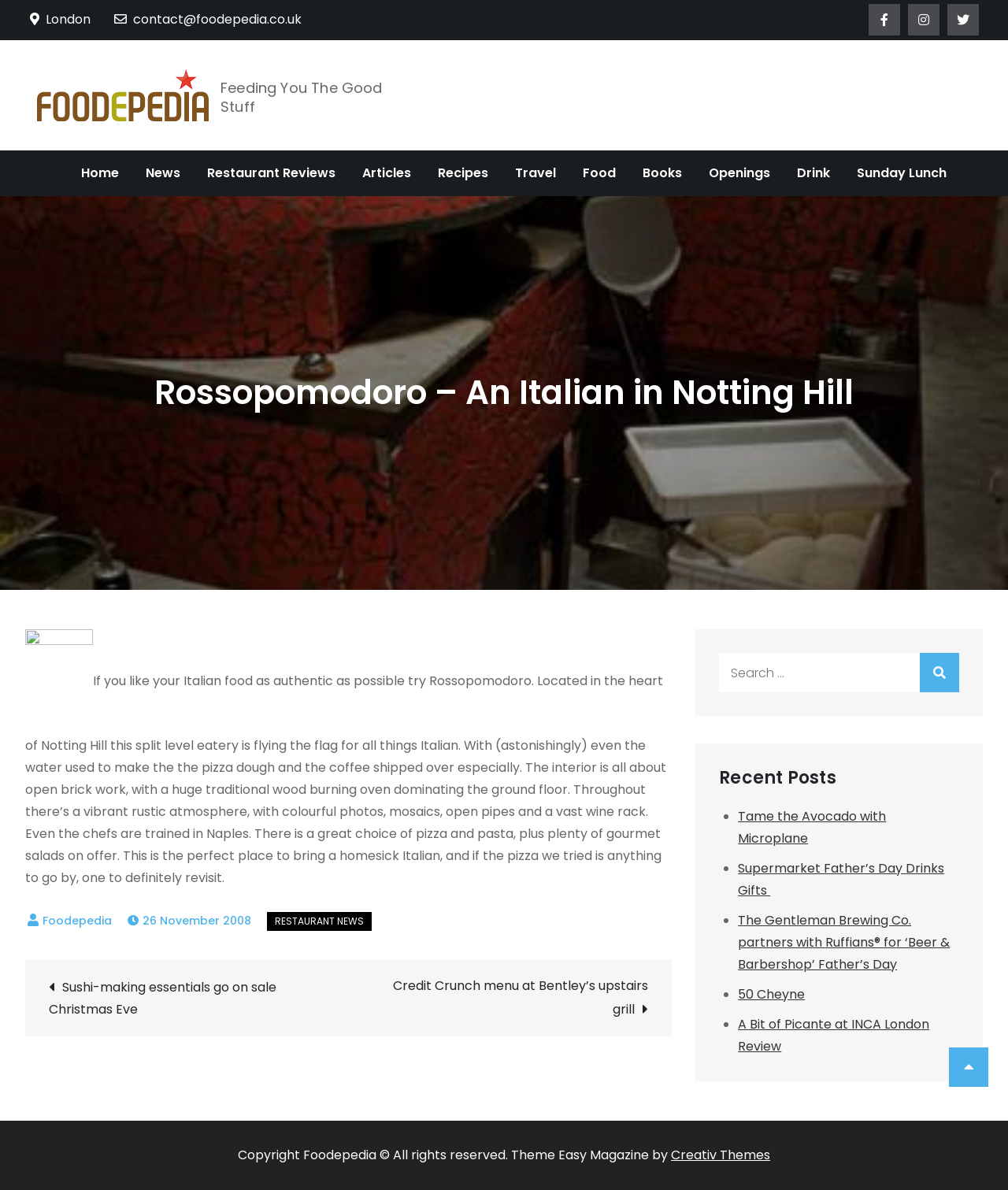Please predict the bounding box coordinates of the element's region where a click is necessary to complete the following instruction: "Click the 'Home' link". The coordinates should be represented by four float numbers between 0 and 1, i.e., [left, top, right, bottom].

[0.069, 0.126, 0.13, 0.165]